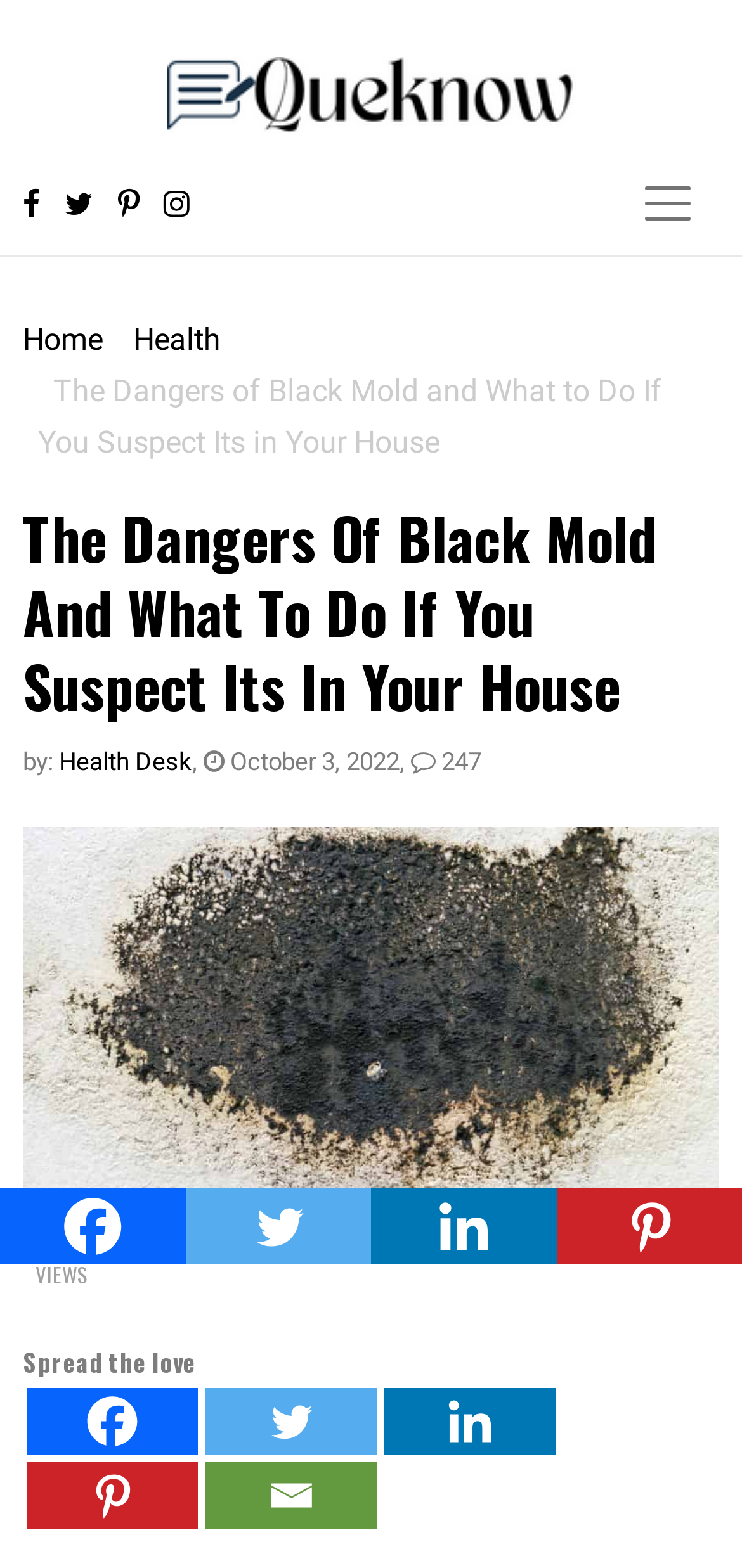Utilize the details in the image to give a detailed response to the question: What is the logo of the website?

The logo of the website is located at the top left corner of the webpage, and it is an image with the text 'Queknow Logo'.